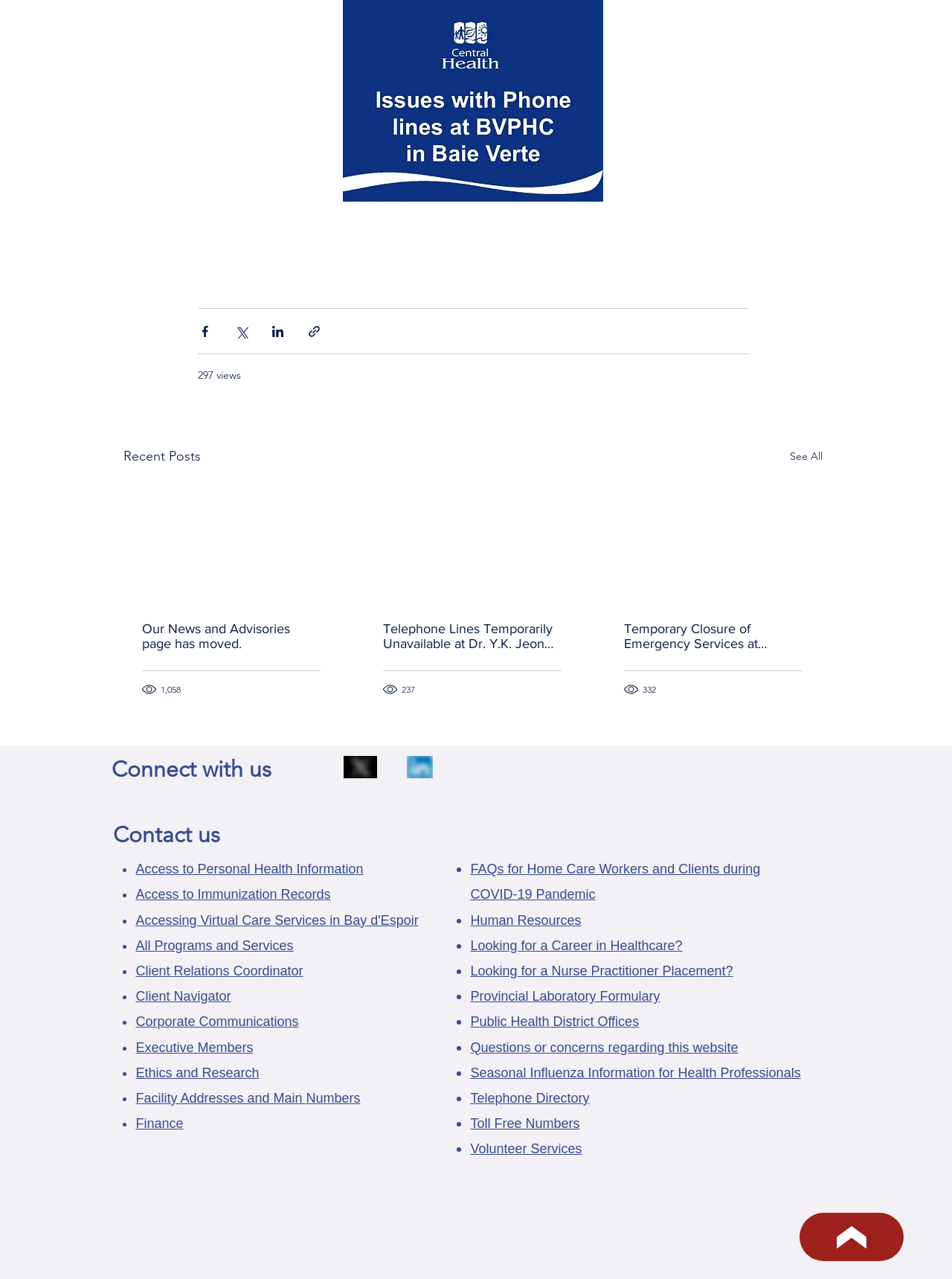Please specify the bounding box coordinates for the clickable region that will help you carry out the instruction: "Go back to top".

[0.84, 0.948, 0.949, 0.986]